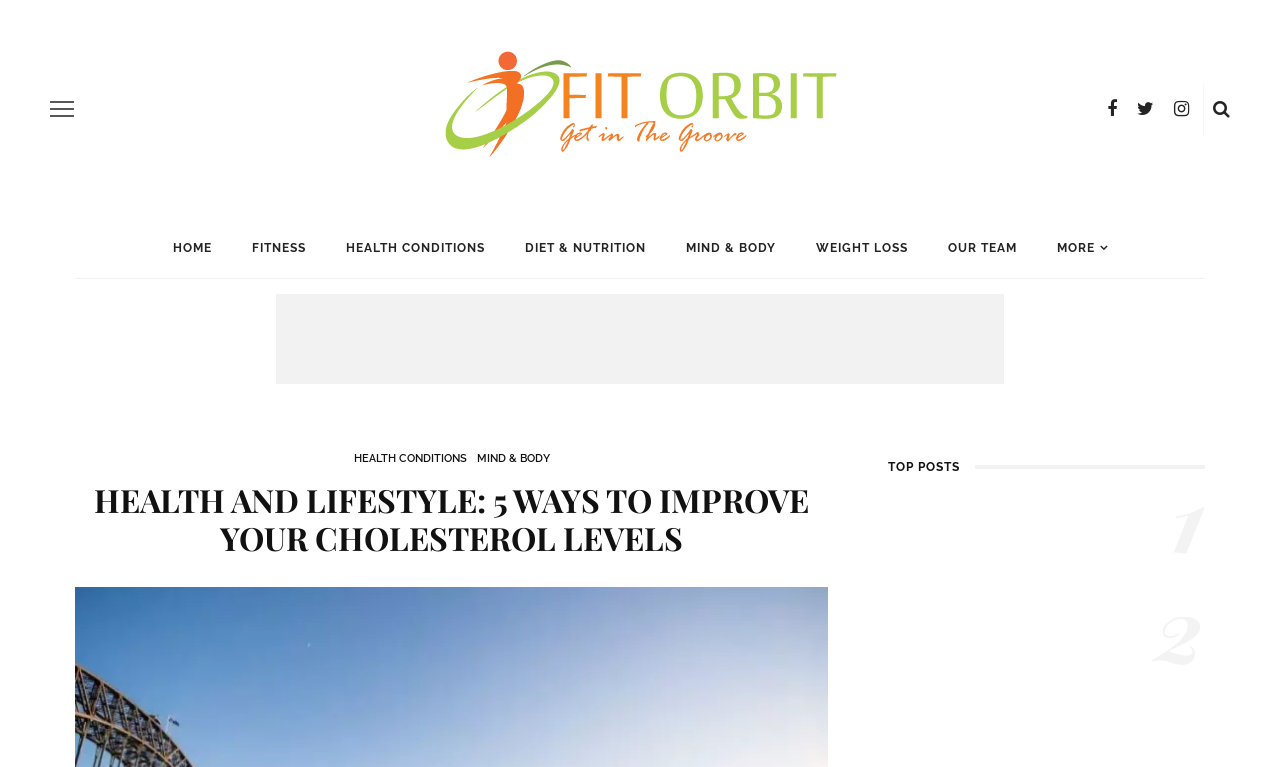Generate a thorough description of the webpage.

This webpage is about health and lifestyle, specifically focusing on improving cholesterol levels. At the top left corner, there is an "off canvas button" link. To the right of it, there are several social media links, including Facebook, Twitter, and Instagram, represented by their respective icons. 

Below these icons, there is a horizontal navigation menu with links to different sections of the website, including "HOME", "FITNESS", "HEALTH CONDITIONS", "DIET & NUTRITION", "MIND & BODY", "WEIGHT LOSS", "OUR TEAM", and "MORE". 

The main content of the webpage is divided into two sections. The first section has a heading "HEALTH AND LIFESTYLE: 5 WAYS TO IMPROVE YOUR CHOLESTEROL LEVELS" and appears to be an introduction or summary of the article. 

The second section is titled "TOP POSTS" and features two articles. The first article is titled "Why Do I Feel Like I’m Going To Die Soon" and has a corresponding image. Below the title, there is a link to the article and a timestamp indicating that it was posted 4 years ago. 

The second article is titled "Are Broiler Eggs Good For Your Health Or Not? All You Need To Know About Your Favourite Protein" and also has a corresponding image. Below the title, there is a link to the article and a timestamp indicating that it was posted 3 years ago.